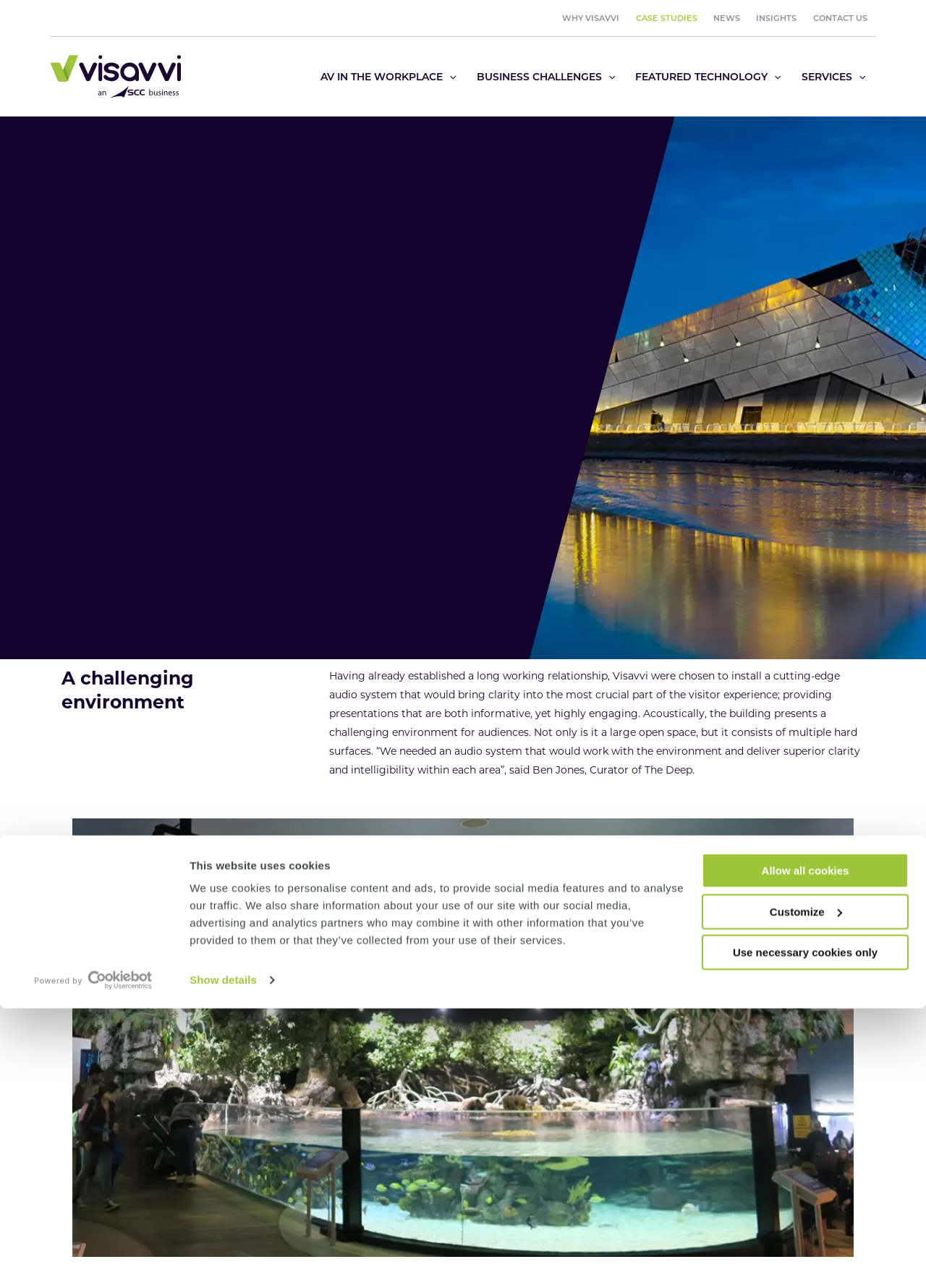Indicate the bounding box coordinates of the element that needs to be clicked to satisfy the following instruction: "Open AV IN THE WORKPLACE menu". The coordinates should be four float numbers between 0 and 1, i.e., [left, top, right, bottom].

[0.335, 0.029, 0.504, 0.09]